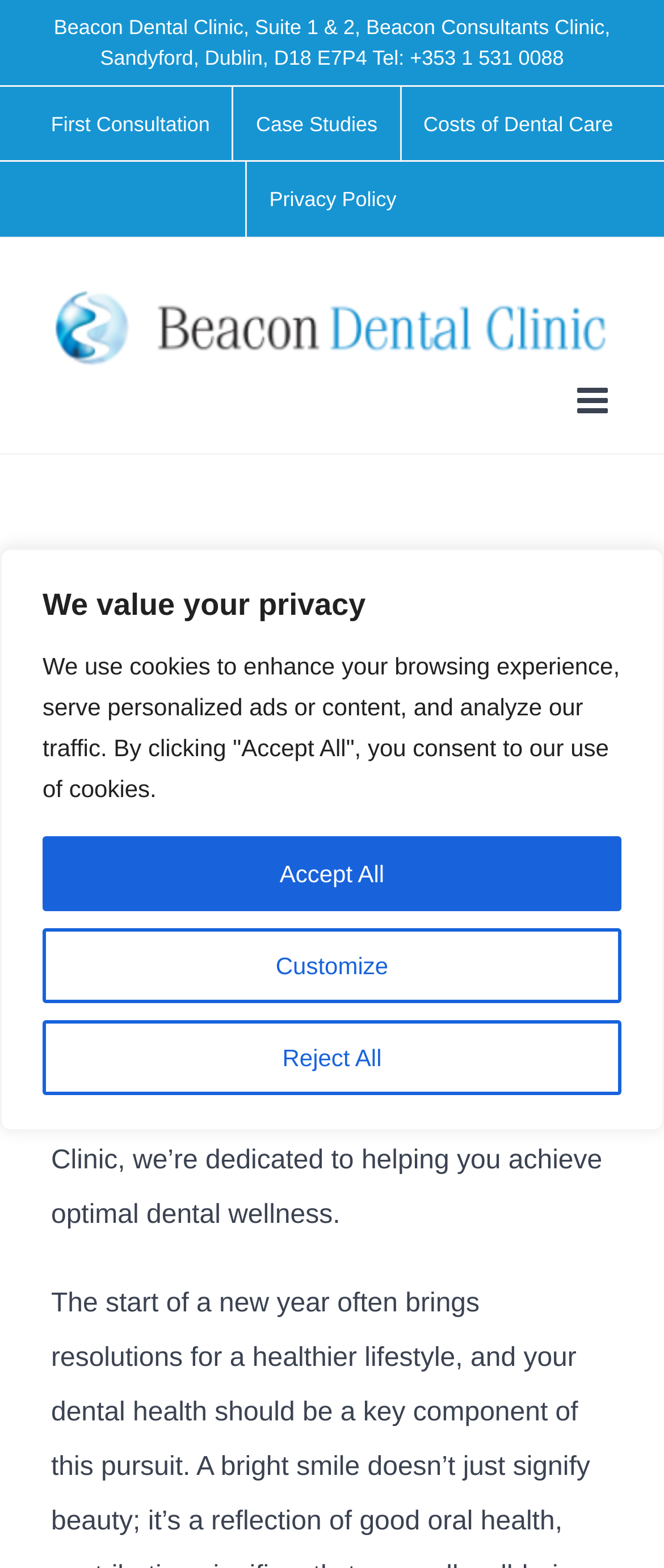Kindly determine the bounding box coordinates for the clickable area to achieve the given instruction: "Go to the top of the page".

[0.695, 0.641, 0.808, 0.689]